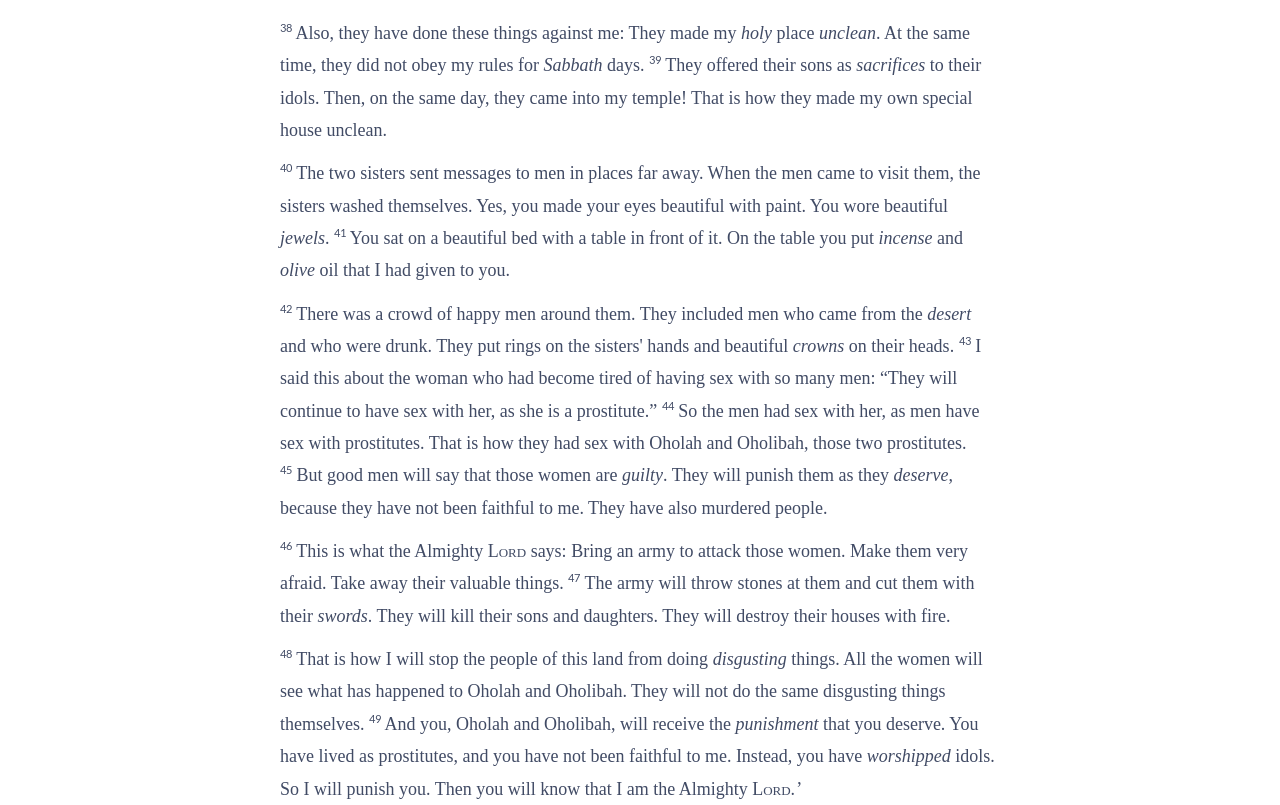Specify the bounding box coordinates for the region that must be clicked to perform the given instruction: "read the passage about incense".

[0.686, 0.283, 0.728, 0.308]